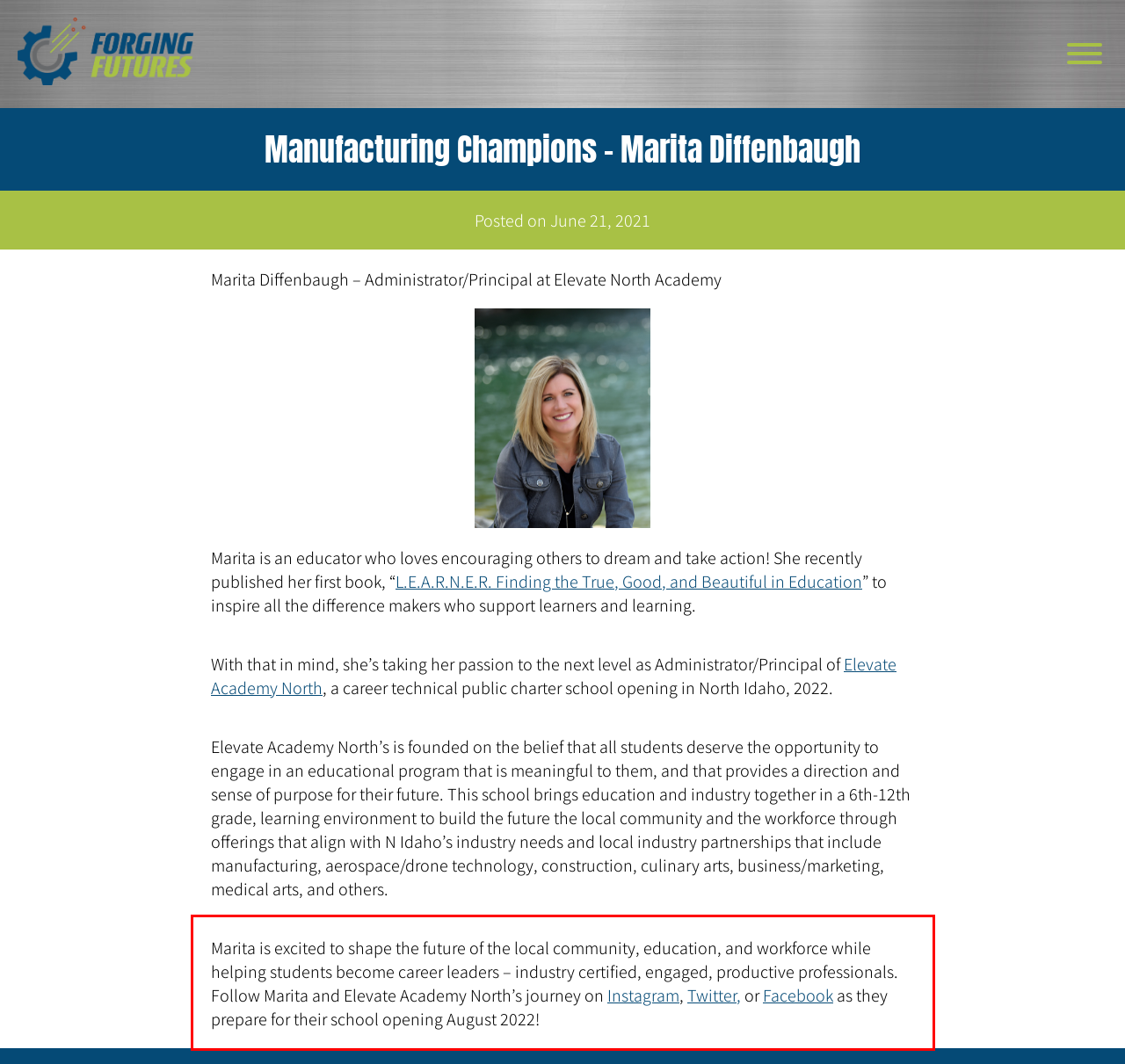Please identify the text within the red rectangular bounding box in the provided webpage screenshot.

Marita is excited to shape the future of the local community, education, and workforce while helping students become career leaders – industry certified, engaged, productive professionals. Follow Marita and Elevate Academy North’s journey on Instagram, Twitter, or Facebook as they prepare for their school opening August 2022!